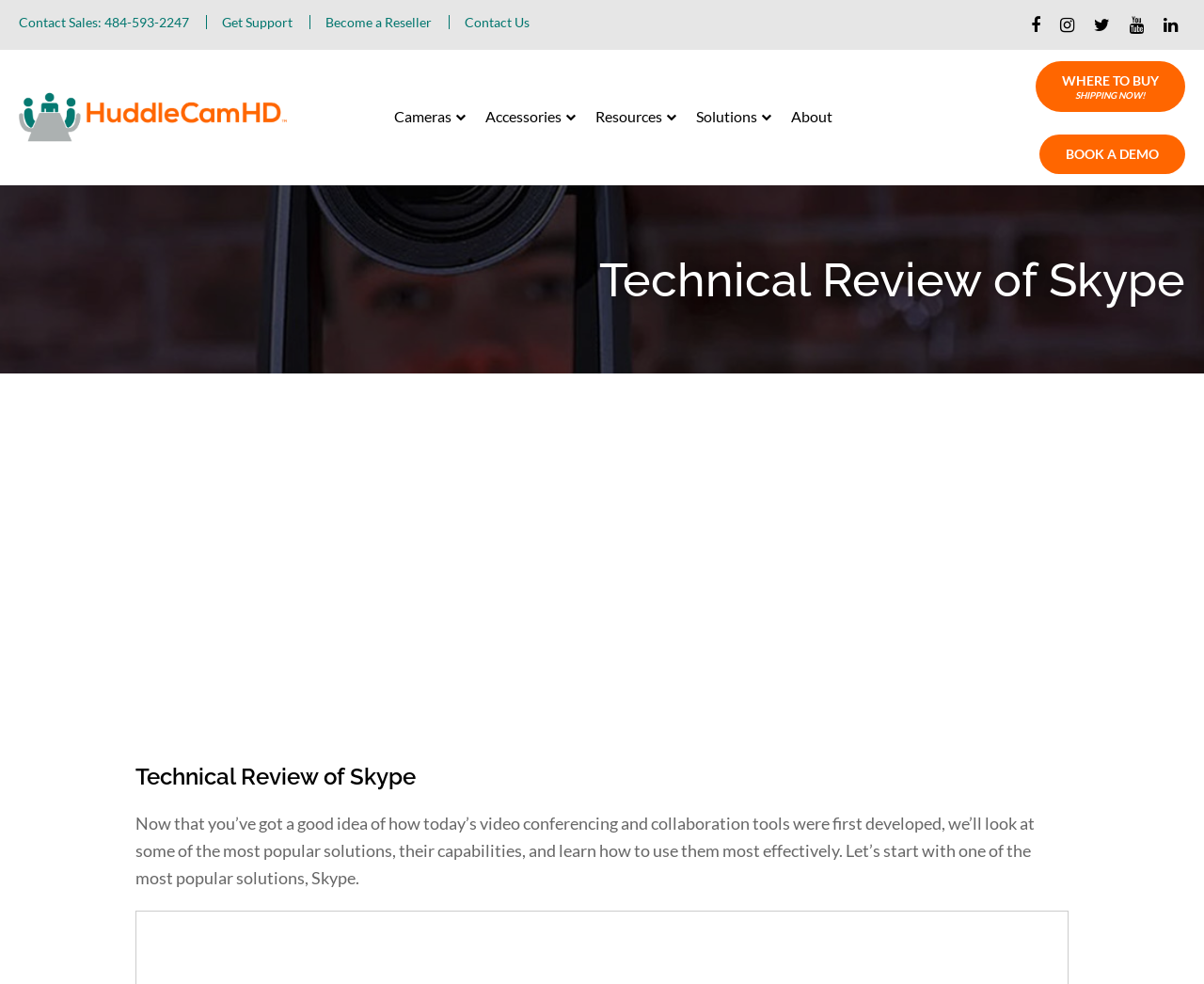Identify the bounding box coordinates of the region that should be clicked to execute the following instruction: "Get Support".

[0.184, 0.015, 0.243, 0.03]